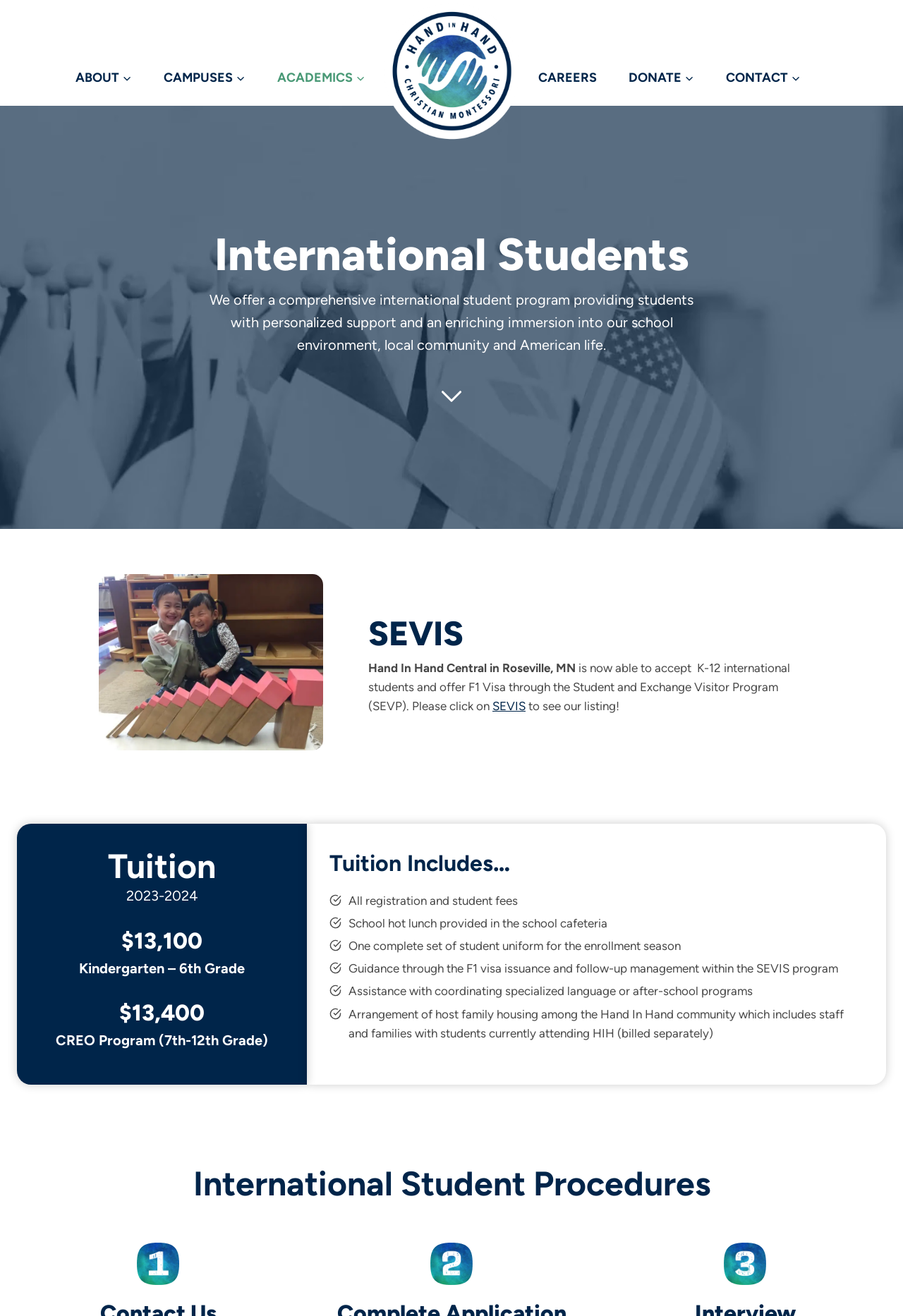Using the webpage screenshot and the element description alt="Hand In Hand Christian Montessori", determine the bounding box coordinates. Specify the coordinates in the format (top-left x, top-left y, bottom-right x, bottom-right y) with values ranging from 0 to 1.

[0.422, 0.0, 0.578, 0.107]